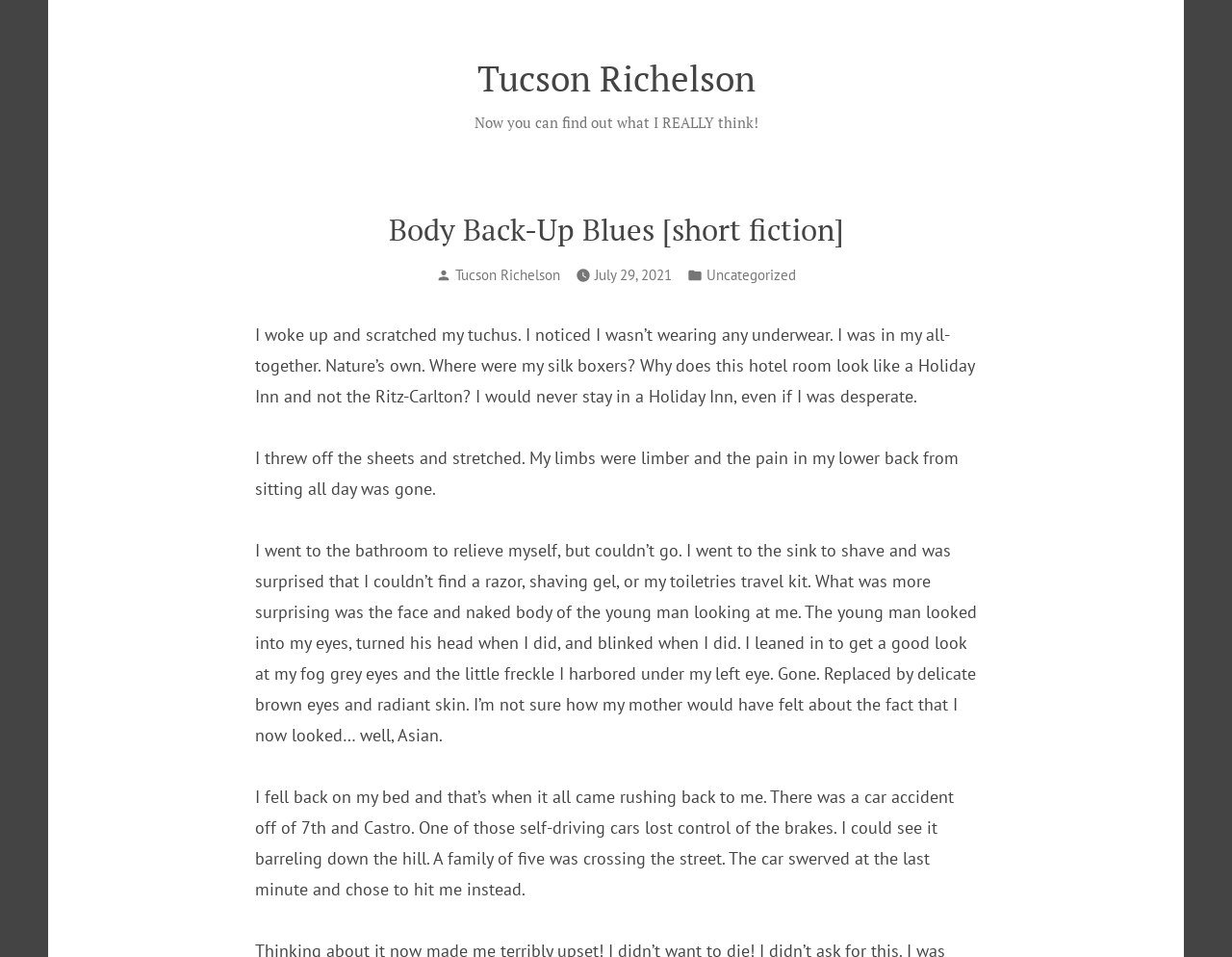Your task is to extract the text of the main heading from the webpage.

Body Back-Up Blues [short fiction]